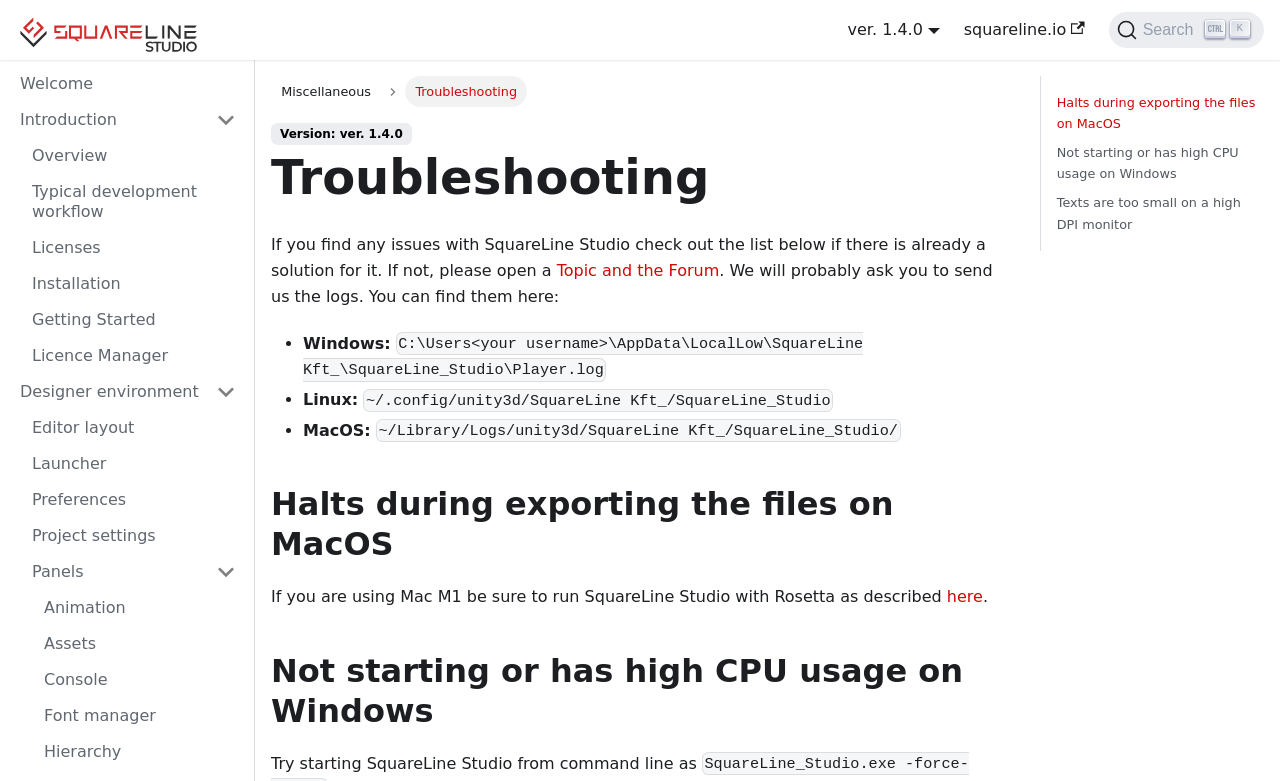Determine the bounding box coordinates of the target area to click to execute the following instruction: "Click the Squareline Logo."

[0.012, 0.018, 0.163, 0.059]